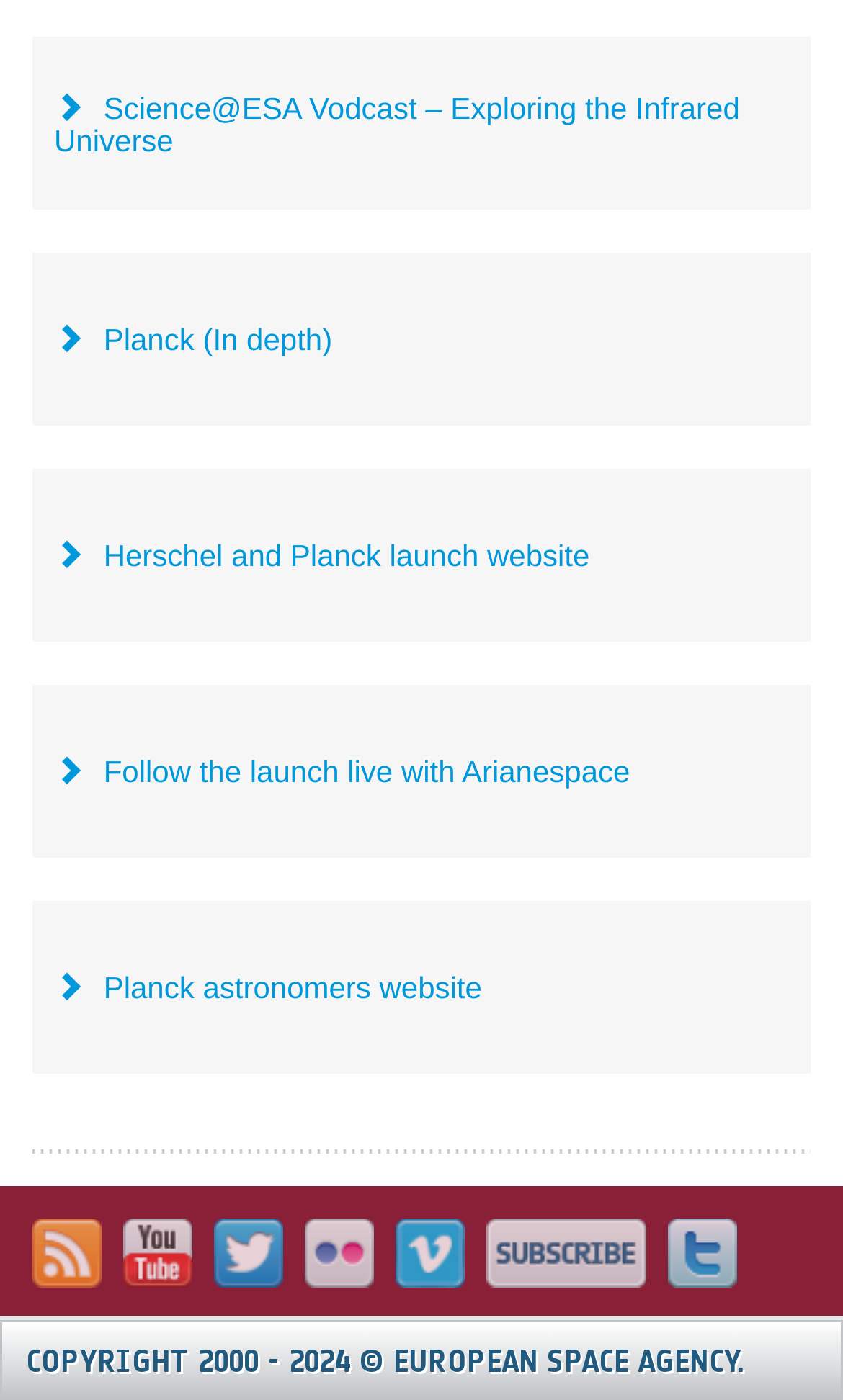Locate the bounding box coordinates of the clickable region necessary to complete the following instruction: "Visit the Planck astronomers website". Provide the coordinates in the format of four float numbers between 0 and 1, i.e., [left, top, right, bottom].

[0.038, 0.644, 0.962, 0.767]